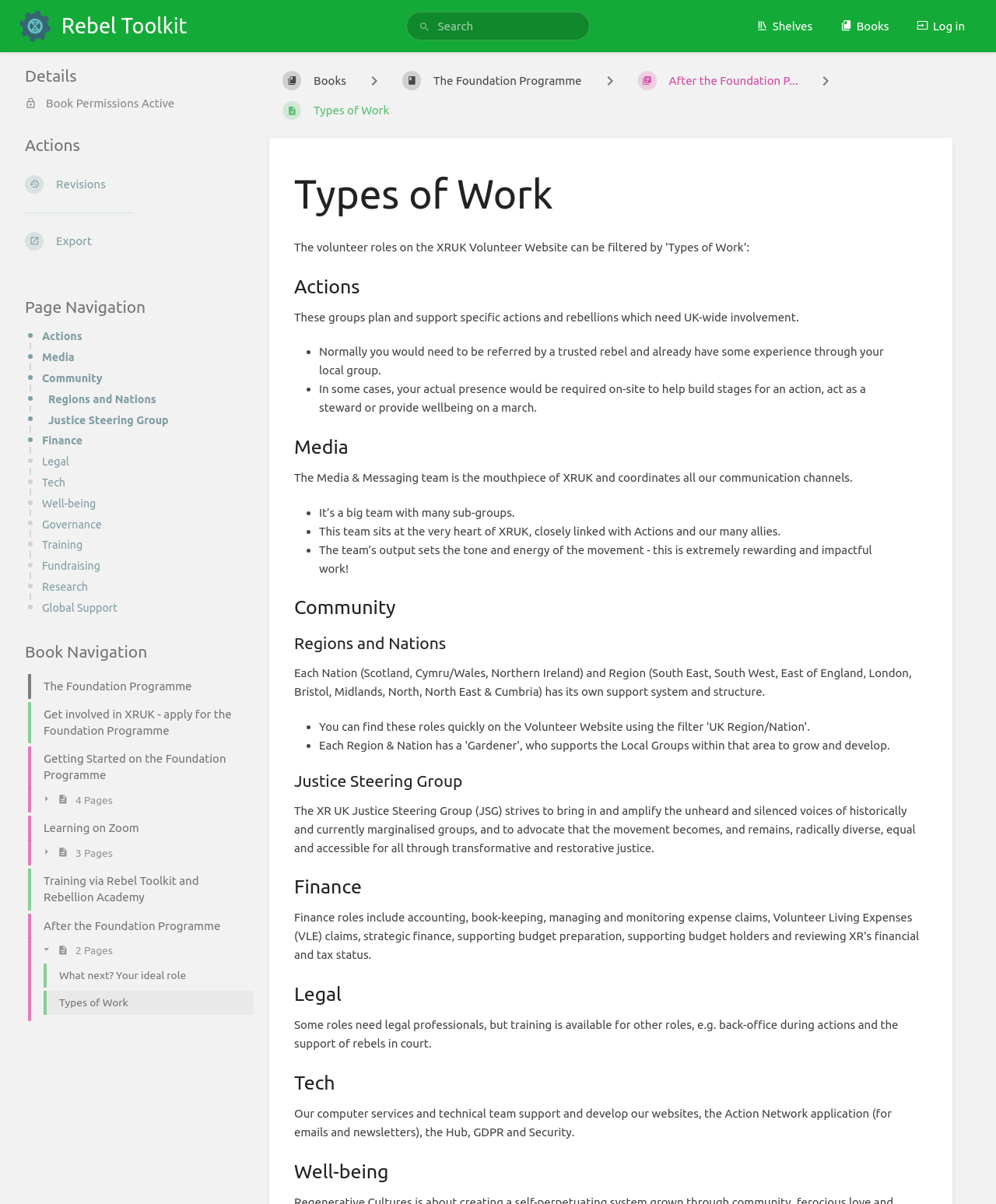Select the bounding box coordinates of the element I need to click to carry out the following instruction: "Log in".

[0.908, 0.007, 0.981, 0.036]